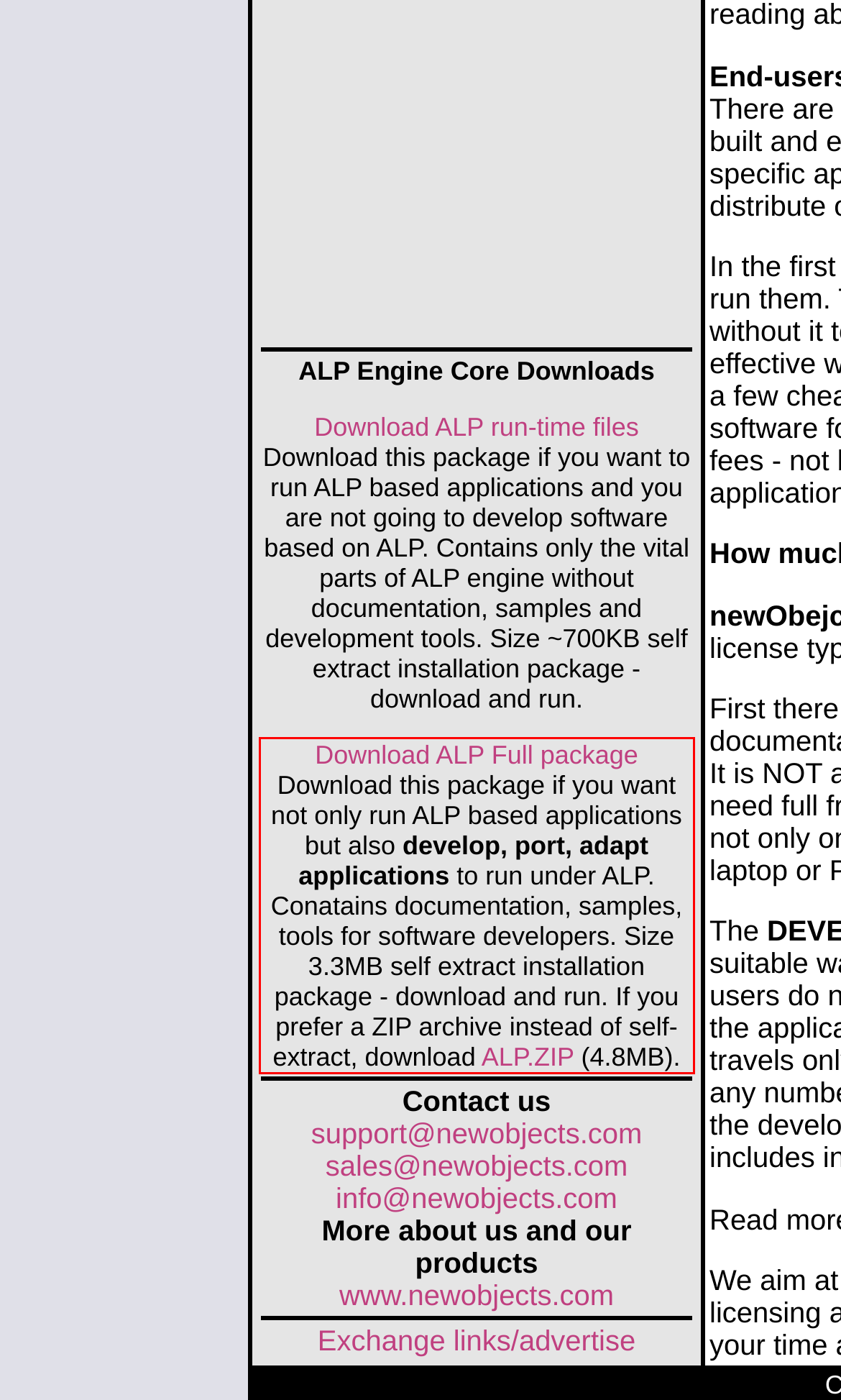Please take the screenshot of the webpage, find the red bounding box, and generate the text content that is within this red bounding box.

Download ALP Full package Download this package if you want not only run ALP based applications but also develop, port, adapt applications to run under ALP. Conatains documentation, samples, tools for software developers. Size 3.3MB self extract installation package - download and run. If you prefer a ZIP archive instead of self-extract, download ALP.ZIP (4.8MB).